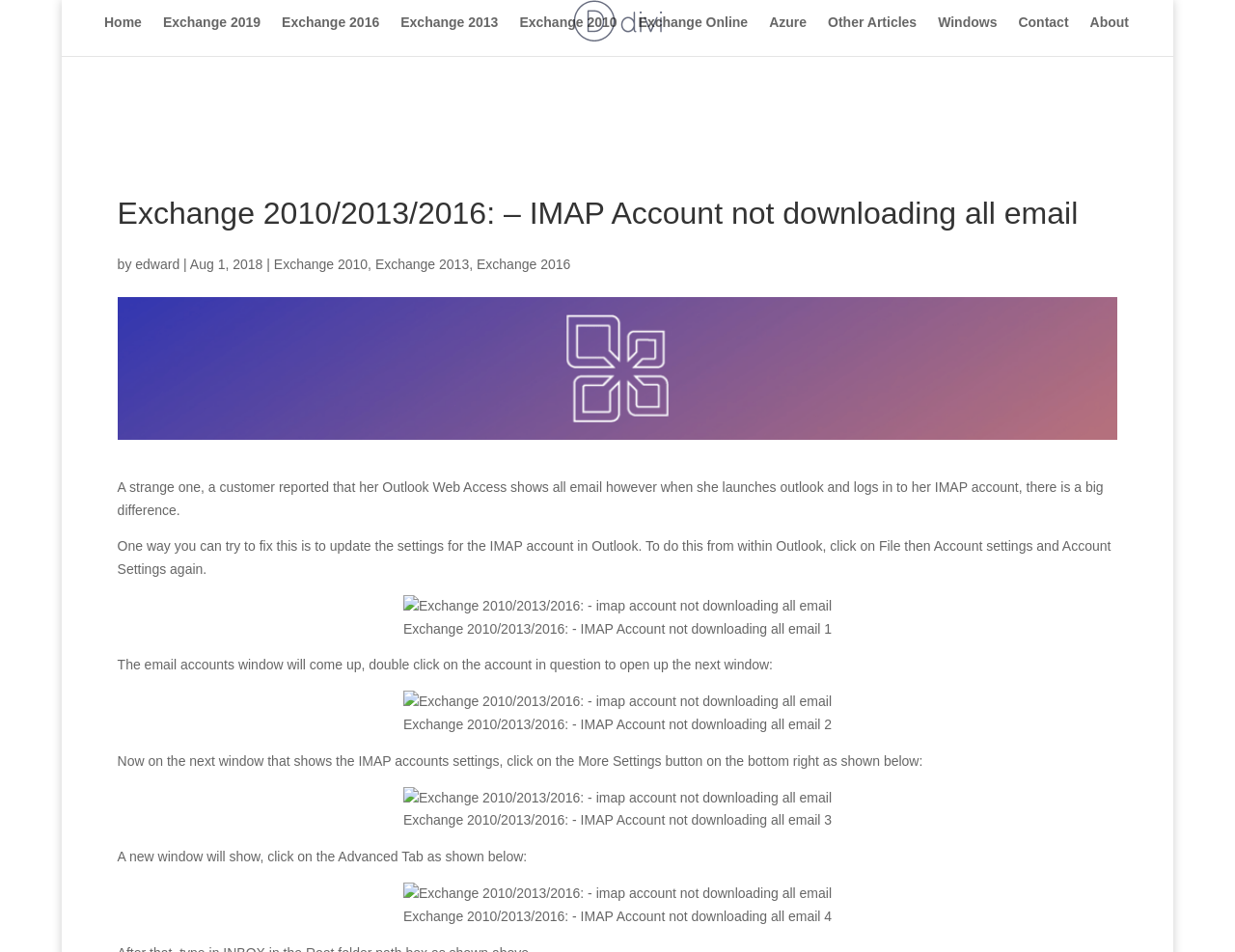Pinpoint the bounding box coordinates of the clickable area necessary to execute the following instruction: "Click on the 'edward' link". The coordinates should be given as four float numbers between 0 and 1, namely [left, top, right, bottom].

[0.11, 0.27, 0.145, 0.286]